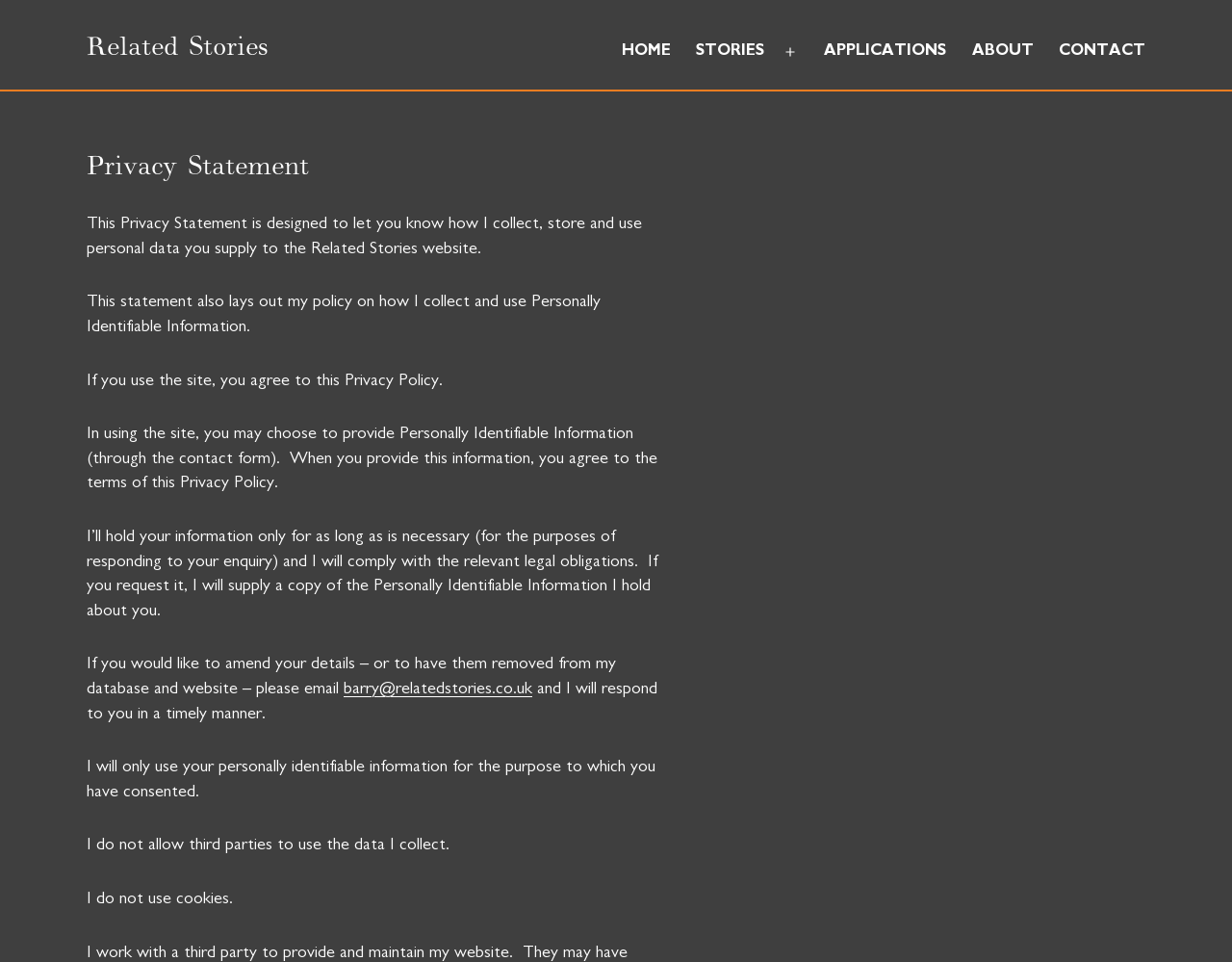How long will the website hold your information?
Based on the screenshot, provide a one-word or short-phrase response.

As long as necessary